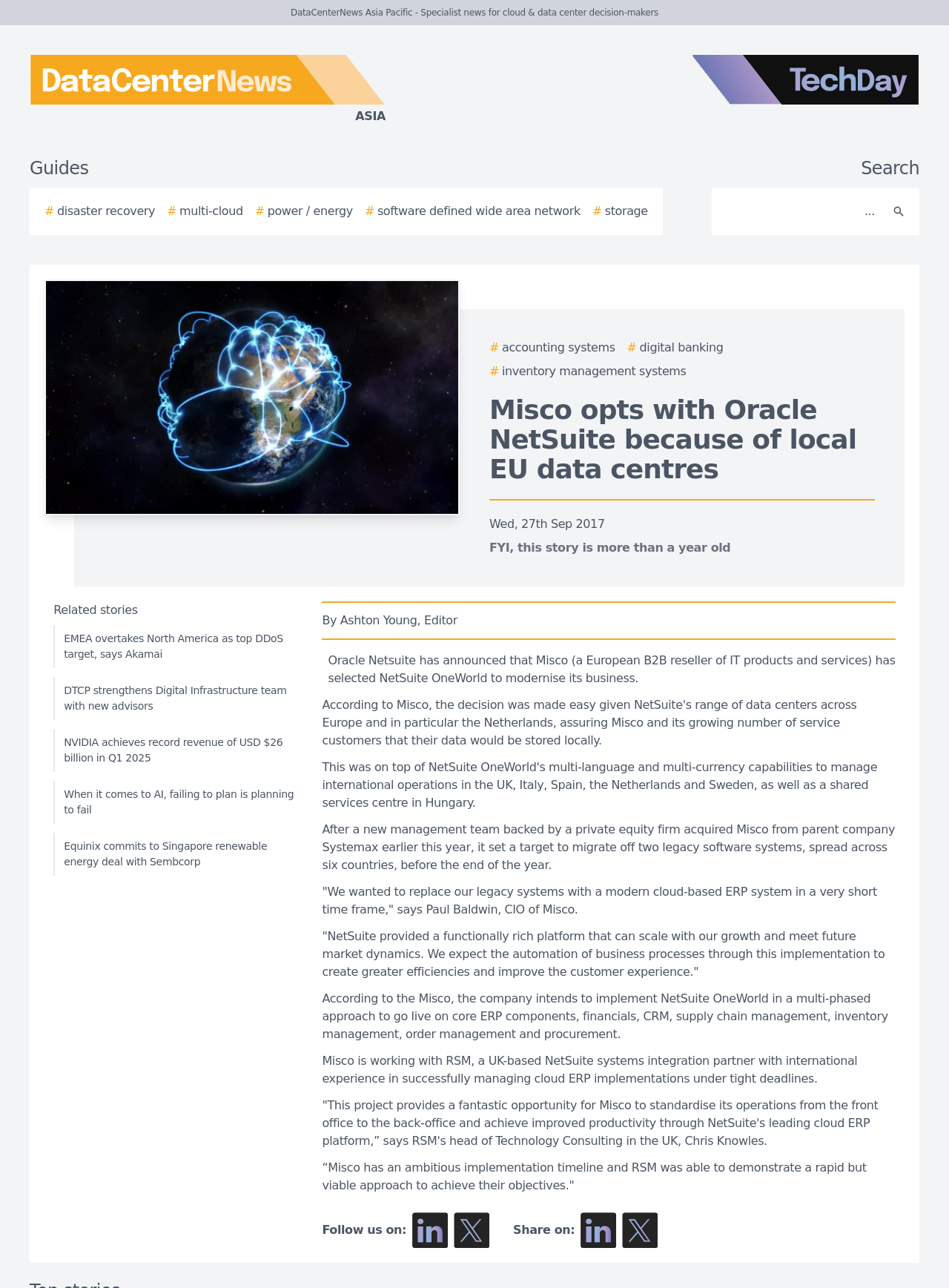Create a detailed narrative of the webpage’s visual and textual elements.

The webpage is an article from DataCenterNews Asia Pacific, a specialist news site for cloud and data center decision-makers. At the top of the page, there is a logo of DataCenterNews Asia Pacific on the left and a TechDay logo on the right. Below the logos, there are several links to guides, including disaster recovery, multi-cloud, power/energy, software-defined wide area network, and storage. 

On the top right, there is a search bar with a search button. Below the search bar, there is a heading that reads "Misco opts with Oracle NetSuite because of local EU data centres". The article is dated Wed, 27th Sep 2017, and there is a note that the story is more than a year old. 

The article is written by Ashton Young, Editor, and it discusses how Misco, a European B2B reseller of IT products and services, has selected NetSuite OneWorld to modernize its business. The article quotes Paul Baldwin, CIO of Misco, and Chris Knowles, head of Technology Consulting in the UK at RSM, a UK-based NetSuite systems integration partner. 

At the bottom of the page, there are links to follow the publication on LinkedIn and X, as well as options to share the article on these platforms. There are also related stories listed, including articles about DDoS targets, digital infrastructure, NVIDIA's revenue, AI planning, and renewable energy deals.